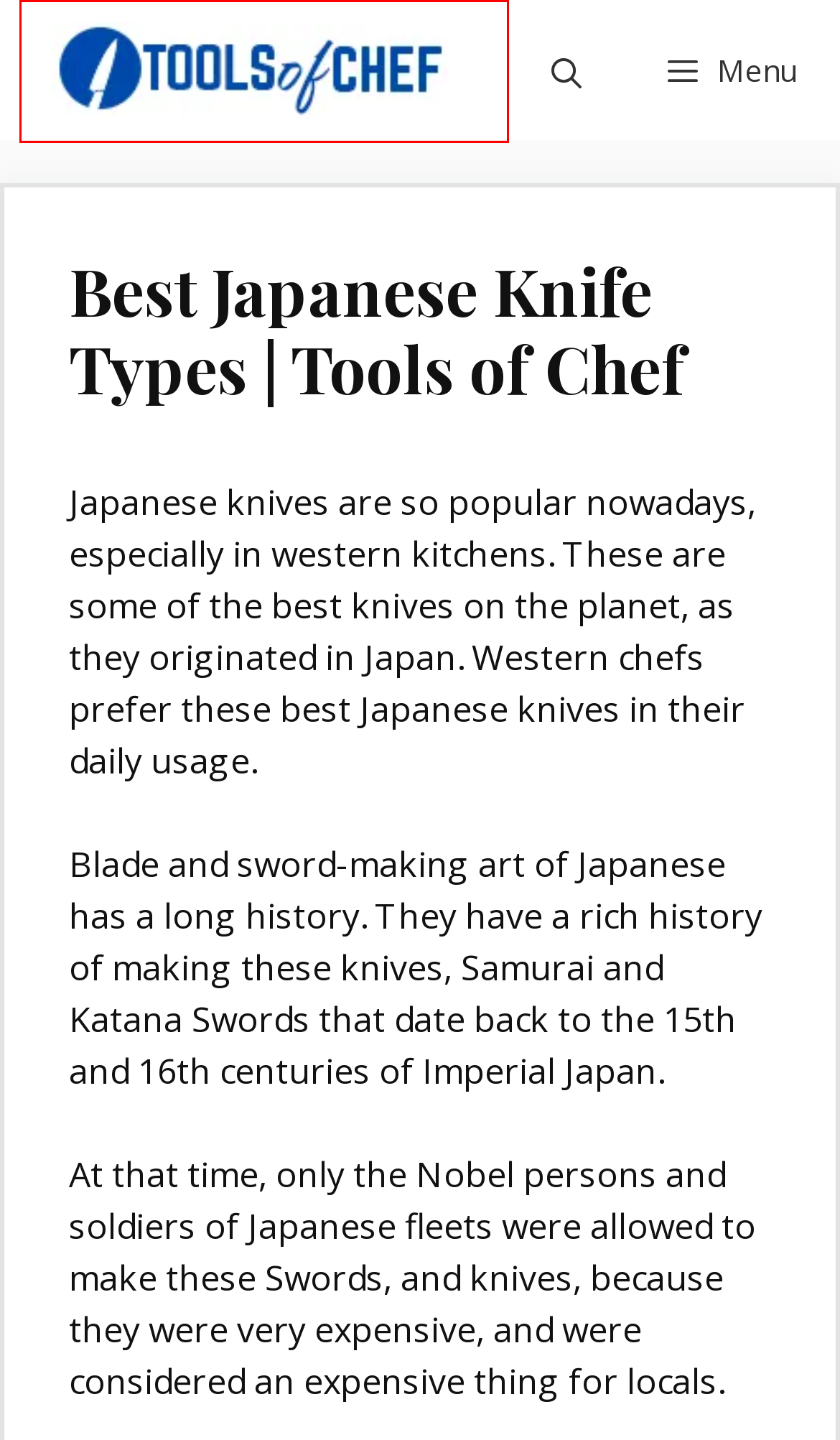You are given a screenshot of a webpage with a red rectangle bounding box. Choose the best webpage description that matches the new webpage after clicking the element in the bounding box. Here are the candidates:
A. Best Japanese Sushi Knives to Buy in 2022 - Reviews
B. Affiliate Disclosure
C. Privacy Policy
D. Best Japanese Chef Knives 2022 Ultimate Buying Guide
E. Top 20 Best Japanese Knives Review and Buying Guide 2022
F. Tools of Chef | Buying Guides for Best Kitchen Gadgets
G. Blog
H. About Us

F